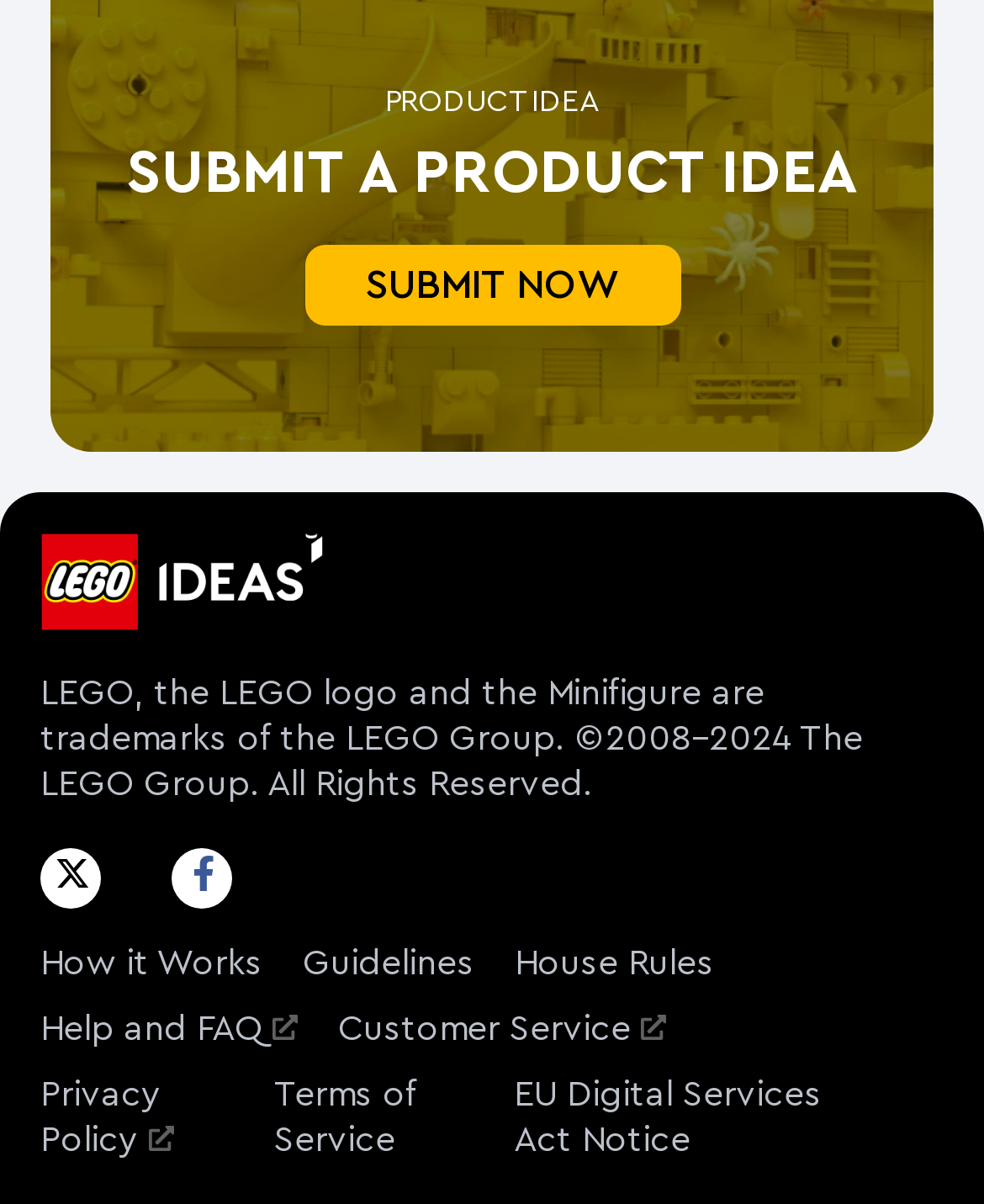Refer to the element description aria-describedby="opens-in-new-window" title="Facebook" and identify the corresponding bounding box in the screenshot. Format the coordinates as (top-left x, top-left y, bottom-right x, bottom-right y) with values in the range of 0 to 1.

[0.173, 0.71, 0.264, 0.748]